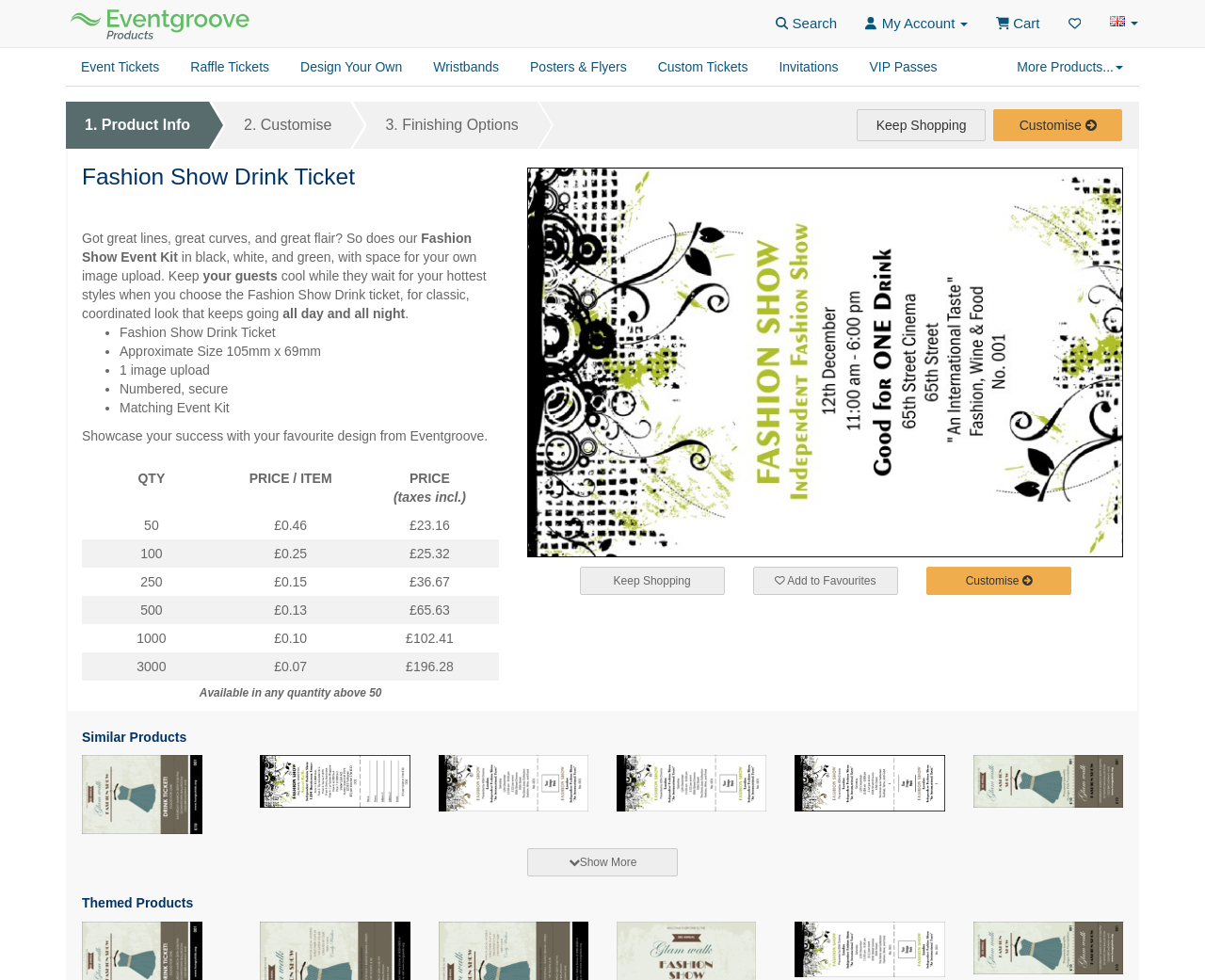Please use the details from the image to answer the following question comprehensively:
What is the approximate size of the drink ticket?

I found the answer by reading the list of features of the Fashion Show Drink Ticket, which includes 'Approximate Size 105mm x 69mm'.